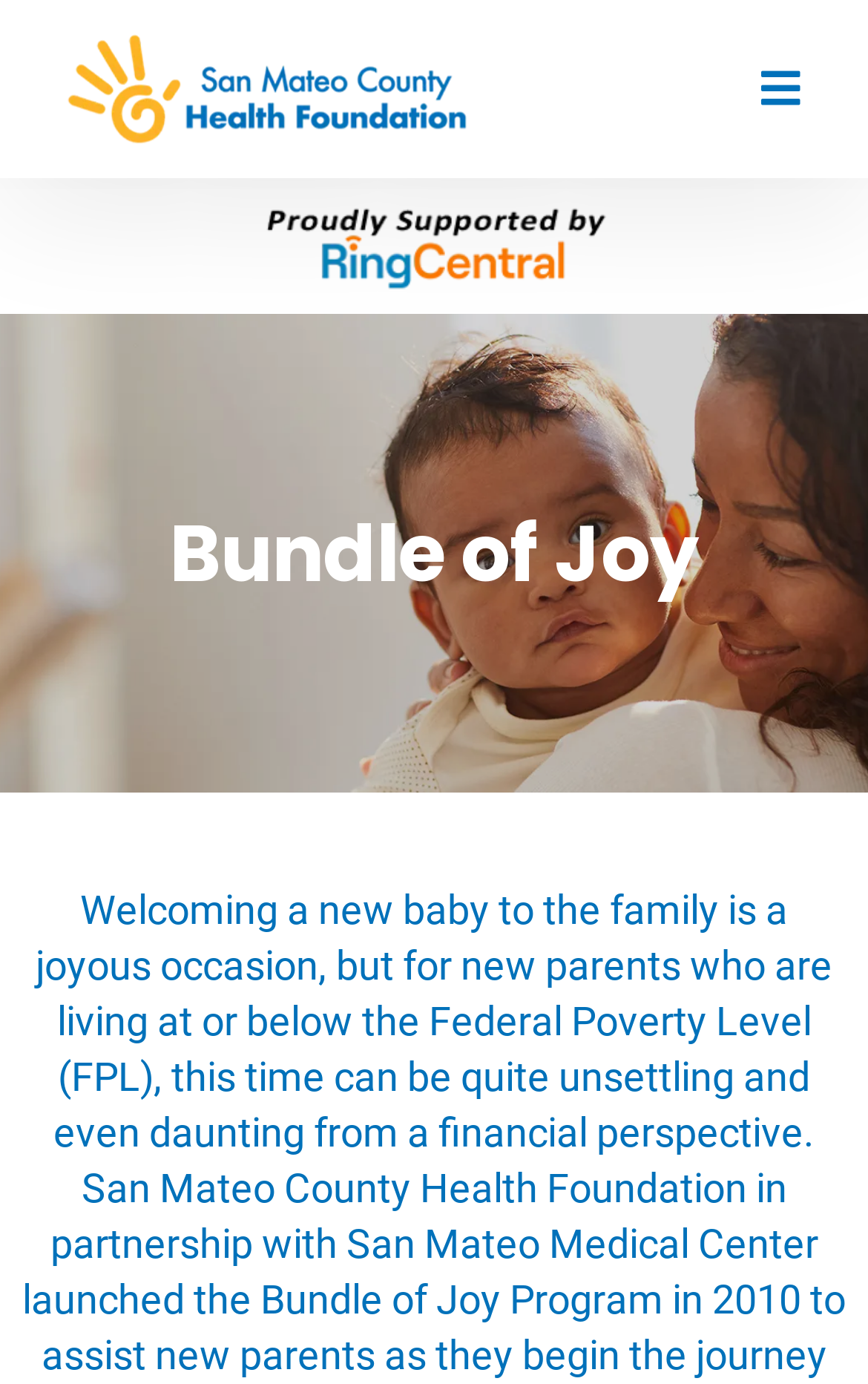From the element description: "alt="San Mateo County Health Foundation"", extract the bounding box coordinates of the UI element. The coordinates should be expressed as four float numbers between 0 and 1, in the order [left, top, right, bottom].

[0.077, 0.045, 0.538, 0.079]